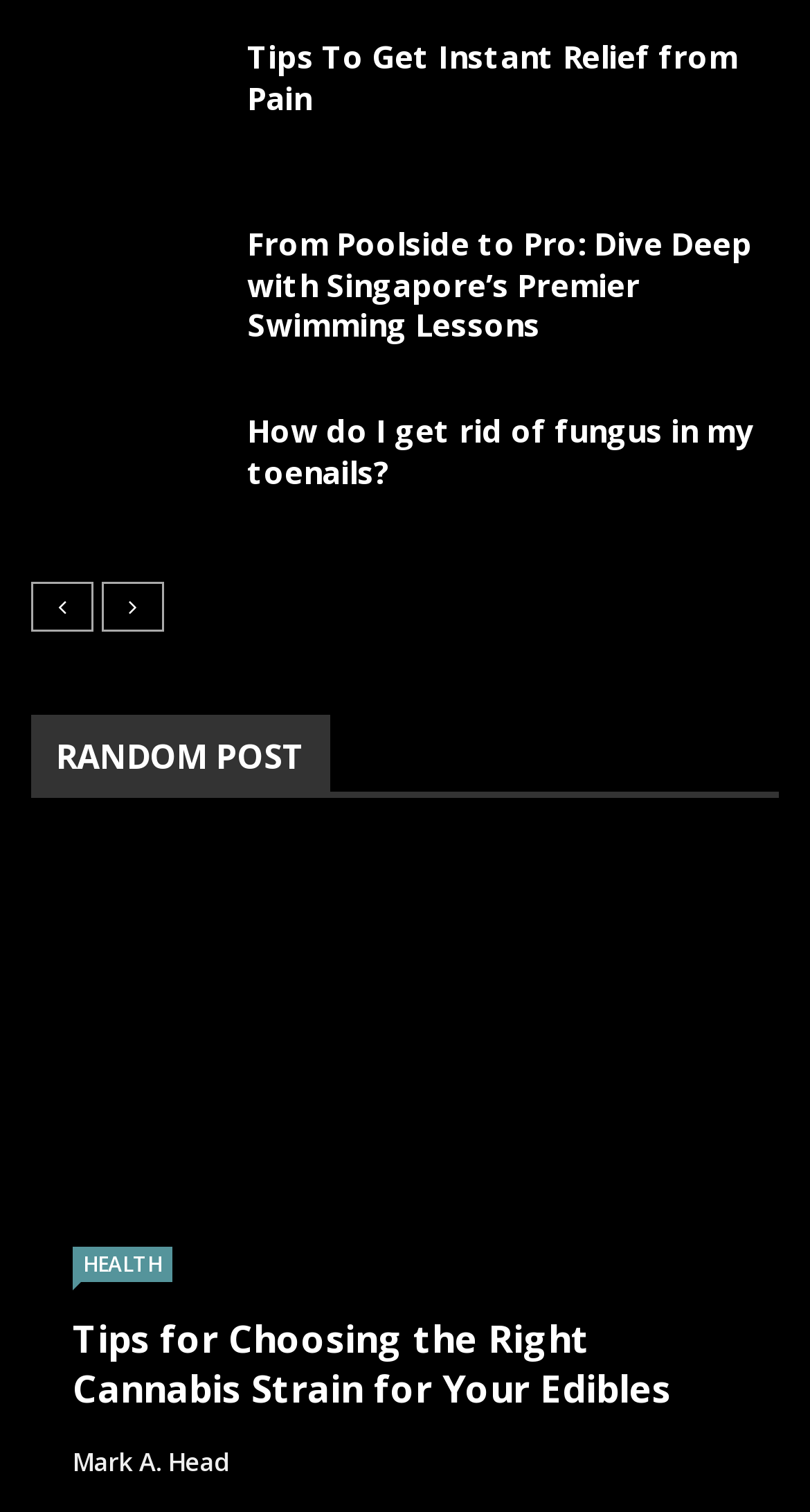Identify the bounding box for the described UI element. Provide the coordinates in (top-left x, top-left y, bottom-right x, bottom-right y) format with values ranging from 0 to 1: Donald S. Knight

[0.09, 0.955, 0.331, 0.979]